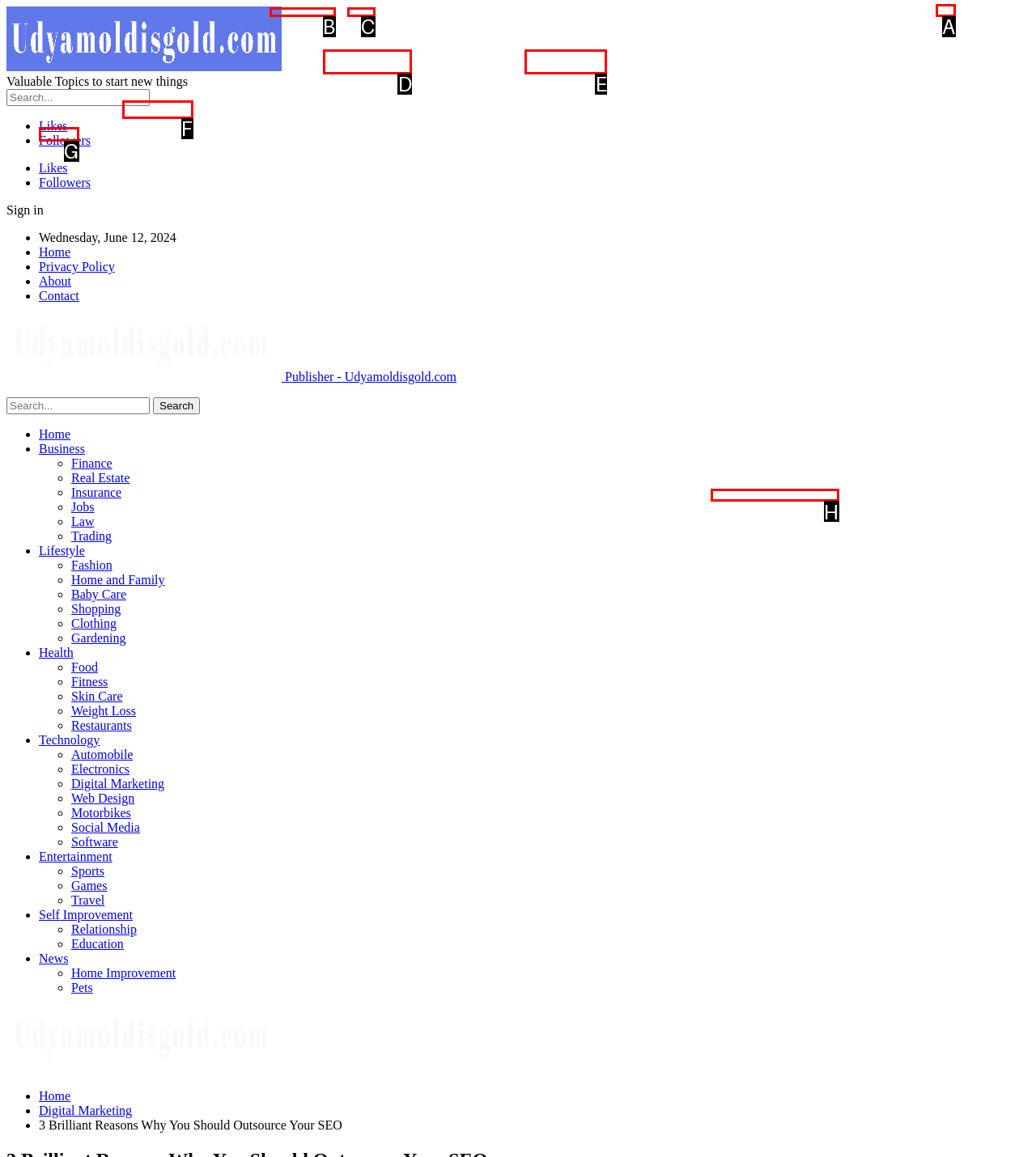For the task "Learn more about partners", which option's letter should you click? Answer with the letter only.

None